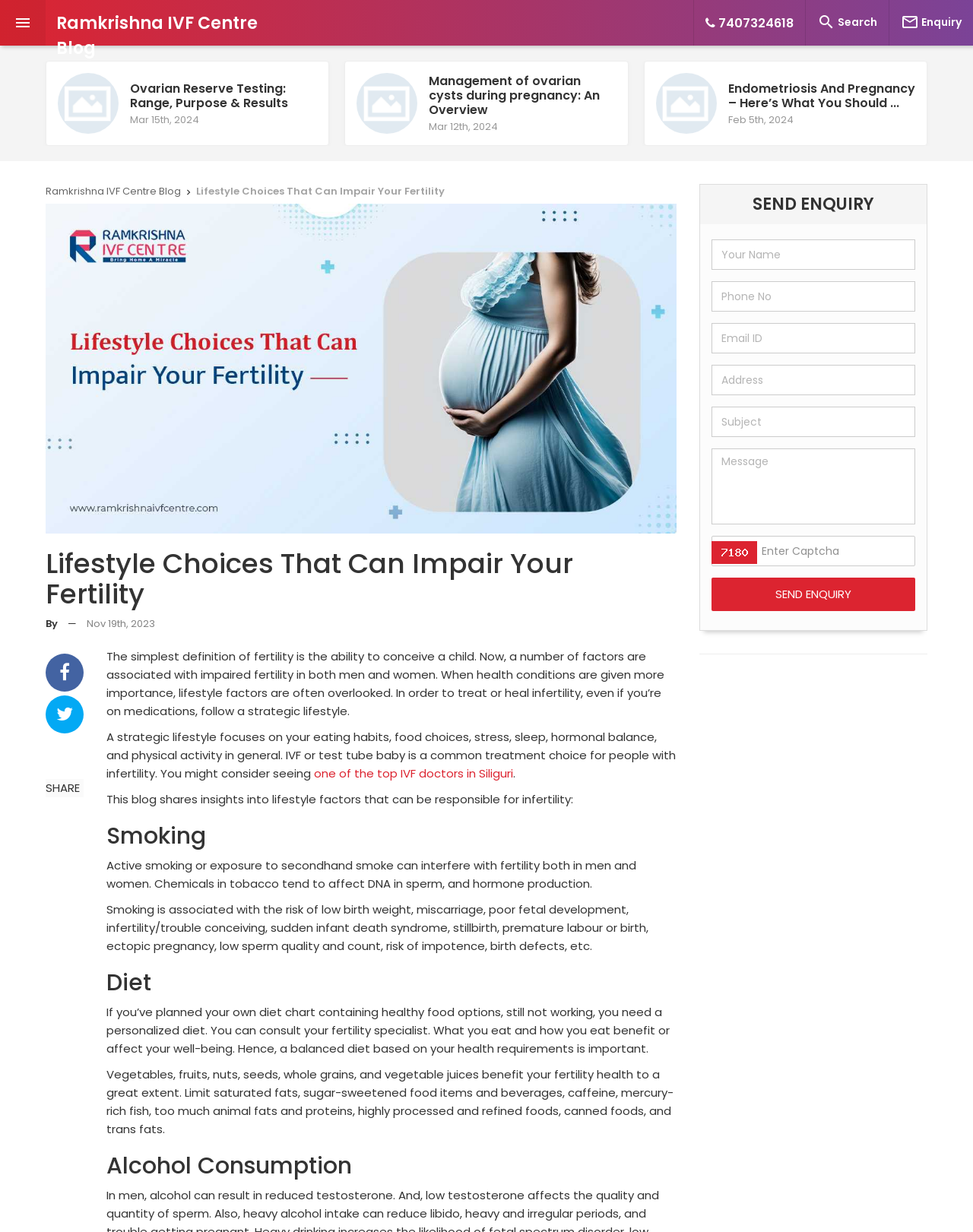Examine the screenshot and answer the question in as much detail as possible: What is the title of the blog?

I determined the title of the blog by looking at the heading element with the text 'Lifestyle Choices That Can Impair Your Fertility' which is located at the top of the webpage.